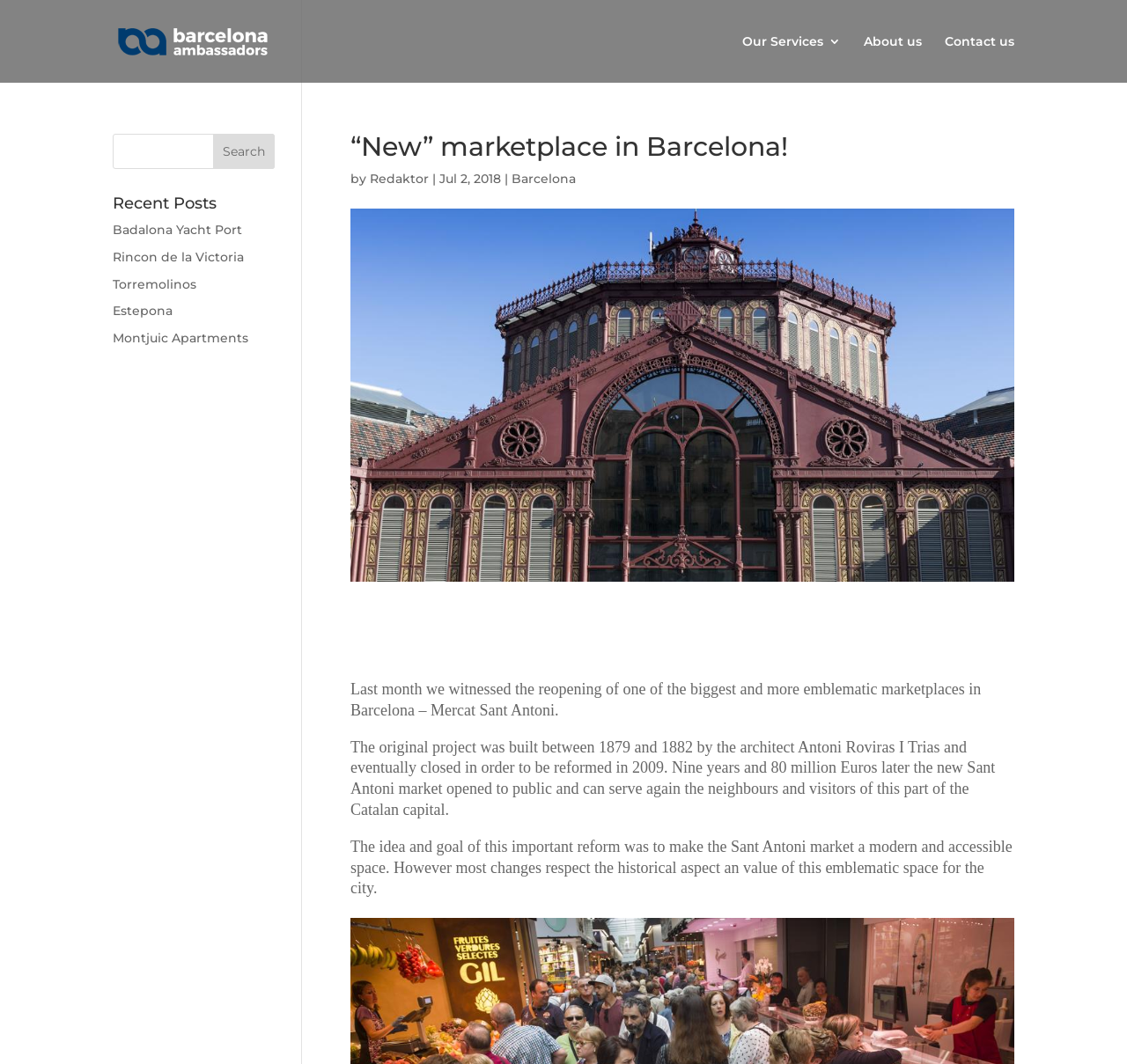Using the webpage screenshot and the element description Badalona Yacht Port, determine the bounding box coordinates. Specify the coordinates in the format (top-left x, top-left y, bottom-right x, bottom-right y) with values ranging from 0 to 1.

[0.1, 0.208, 0.215, 0.223]